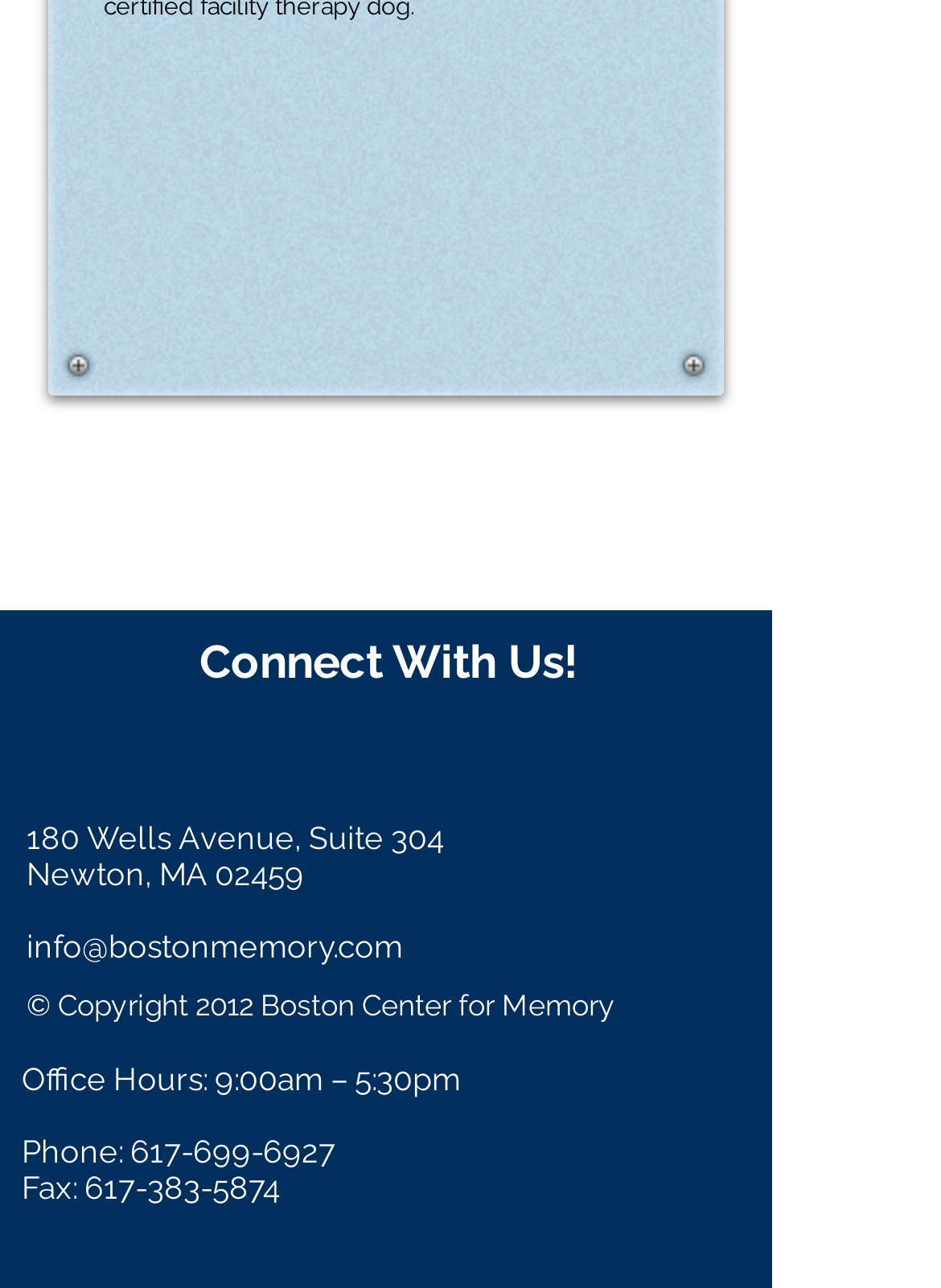What social media platforms does Boston Center for Memory have?
Look at the screenshot and respond with a single word or phrase.

Facebook, Instagram, LinkedIn